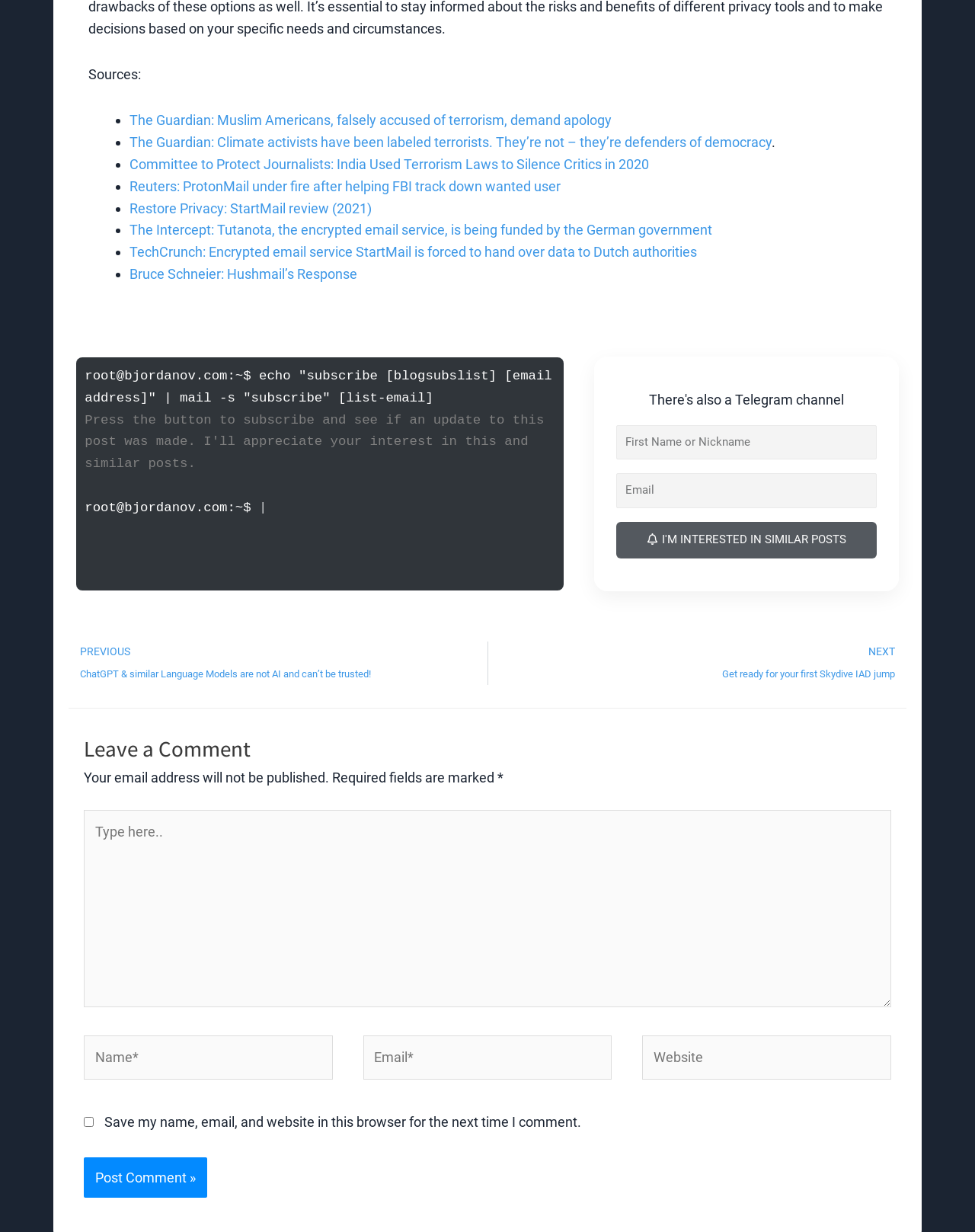What is the purpose of the textbox at the bottom?
Look at the image and respond with a one-word or short phrase answer.

Leave a comment